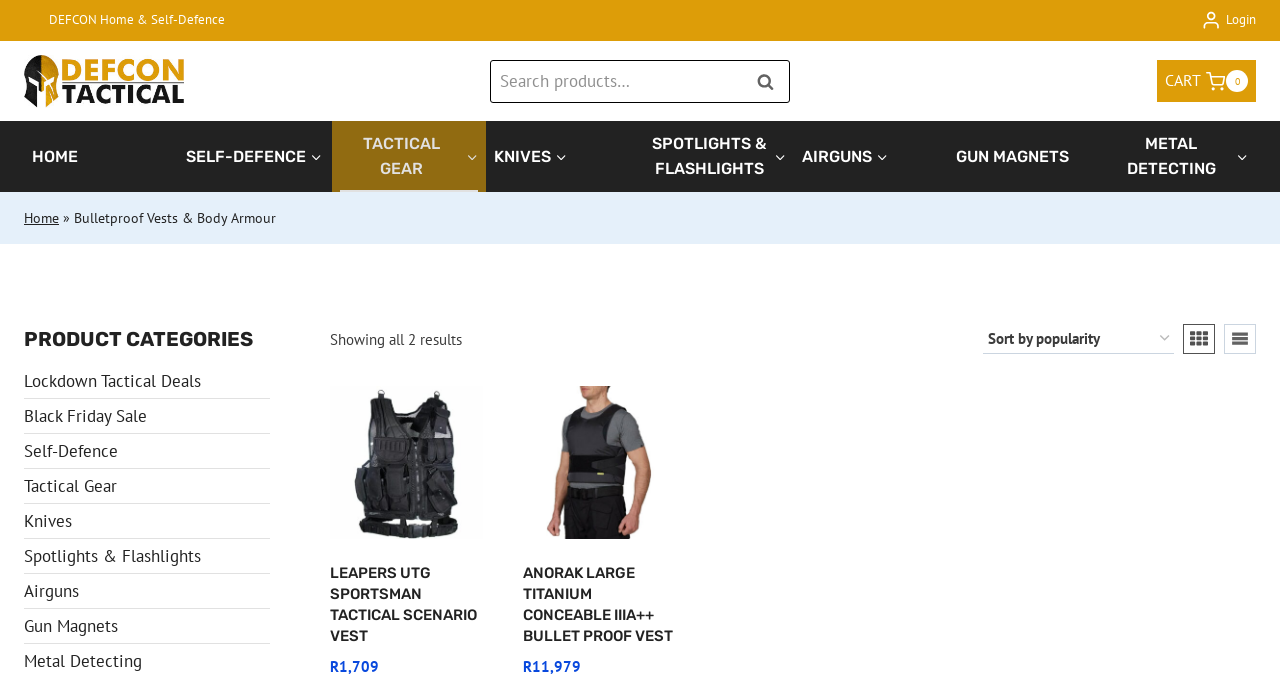Provide the bounding box coordinates for the UI element that is described as: "Spotlights & FlashlightsExpand".

[0.5, 0.18, 0.62, 0.284]